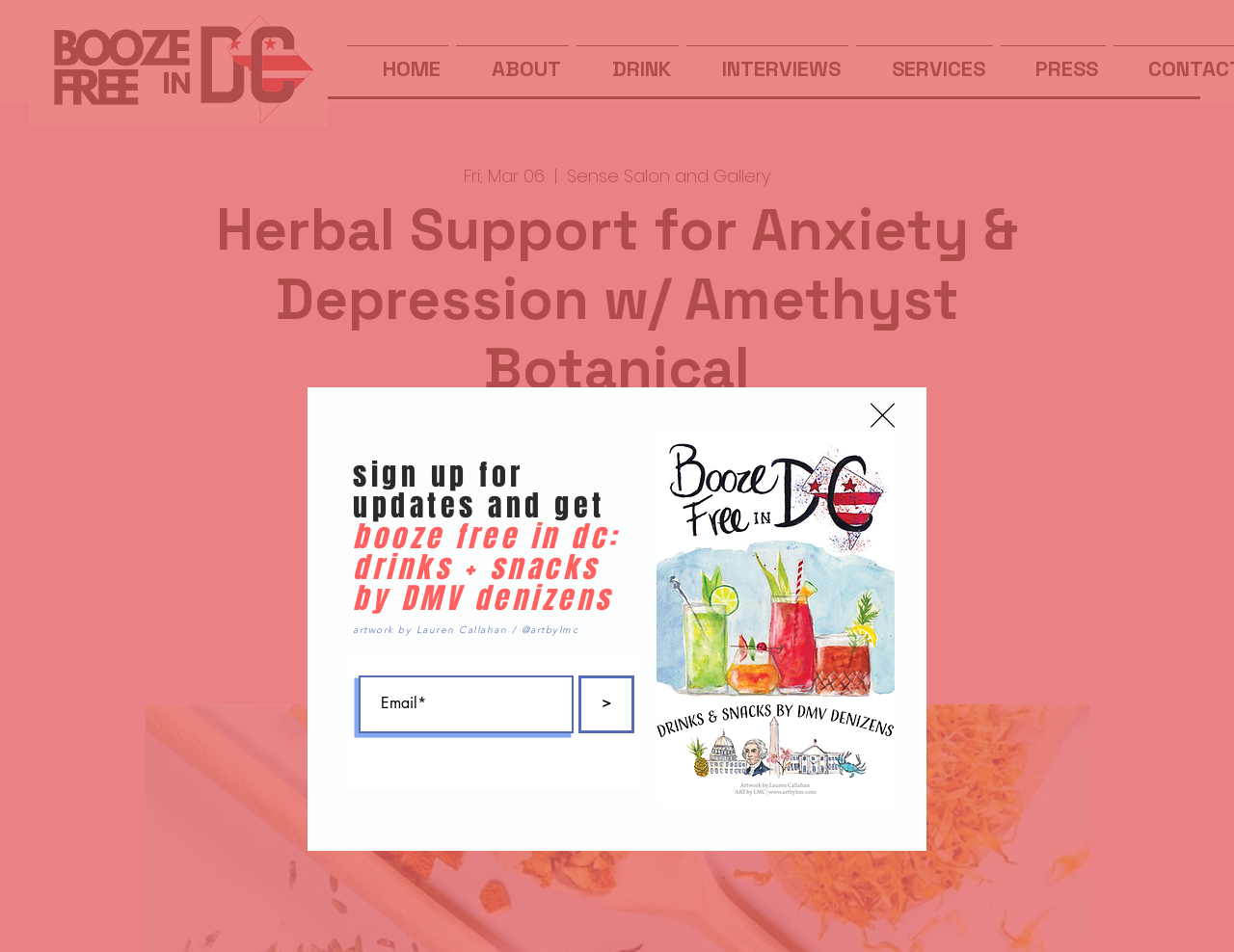Determine the bounding box coordinates of the UI element that matches the following description: "ABOUT". The coordinates should be four float numbers between 0 and 1 in the format [left, top, right, bottom].

[0.366, 0.048, 0.464, 0.078]